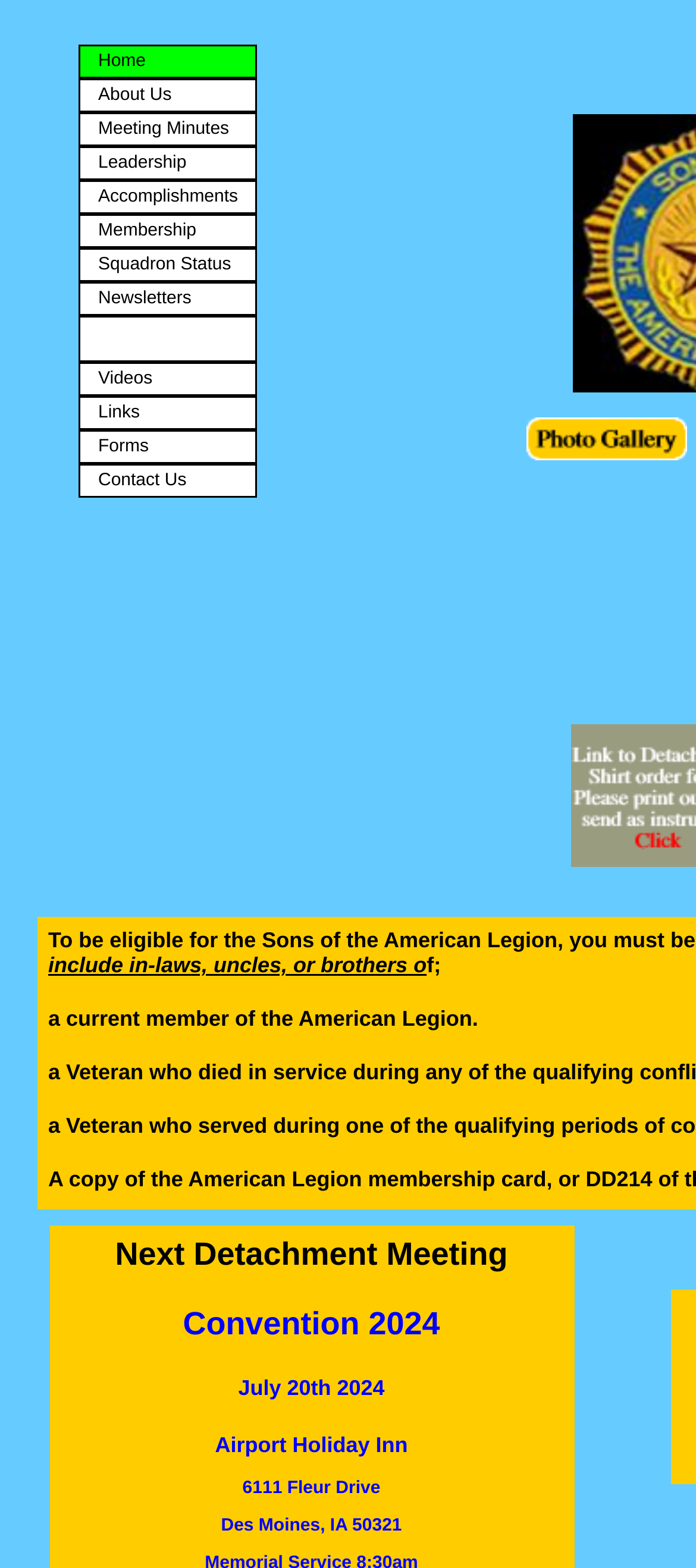What is the purpose of the webpage?
Please use the image to deliver a detailed and complete answer.

Based on the content of the webpage, including the links and text, it appears that the purpose of the webpage is to provide information about Iowa SAL, which may be an organization or group related to the American Legion.